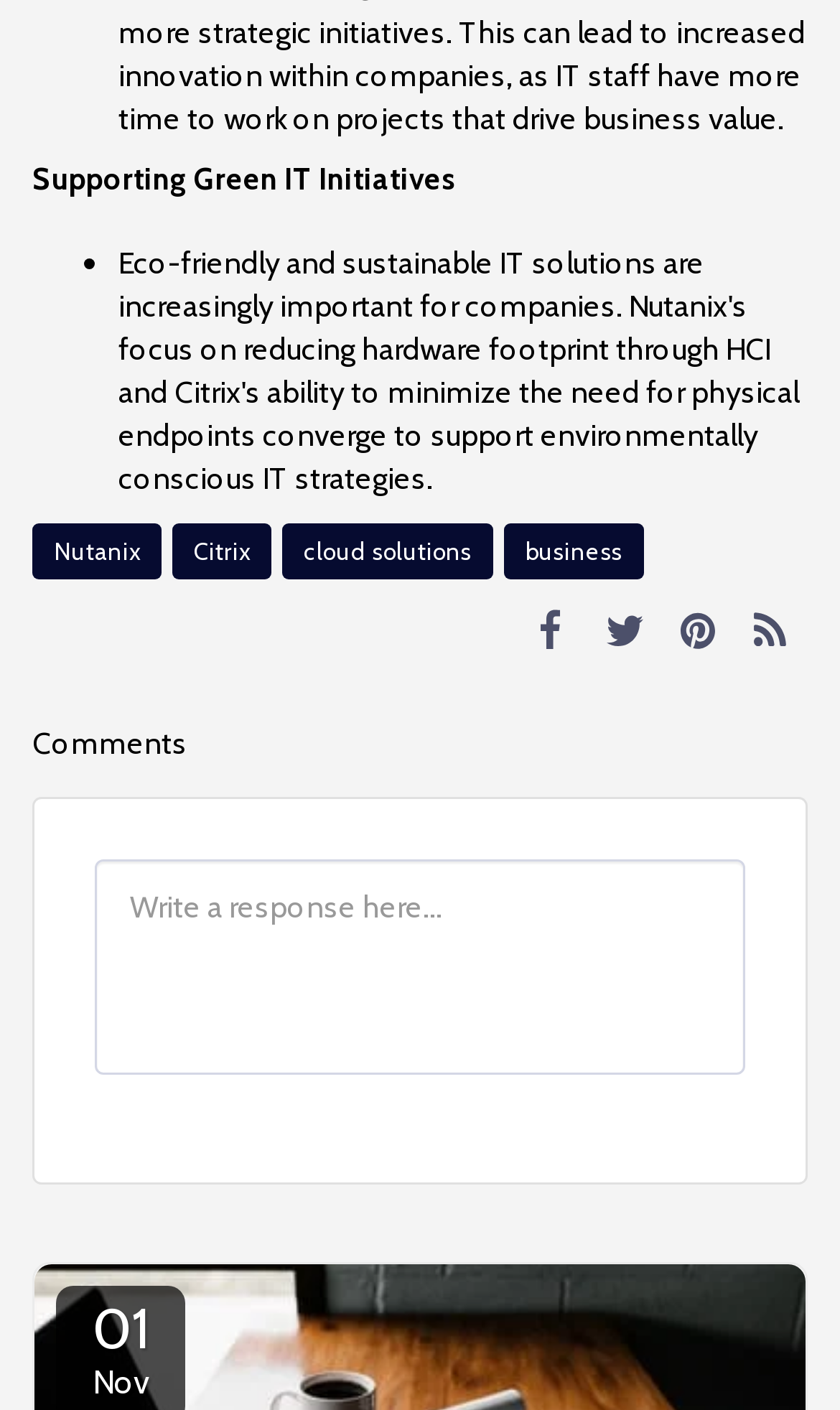Please provide a comprehensive response to the question based on the details in the image: What is the label above the textbox?

The label above the textbox at the bottom of the webpage is 'Comments', indicating that users can provide their comments or feedback related to Green IT Initiatives.